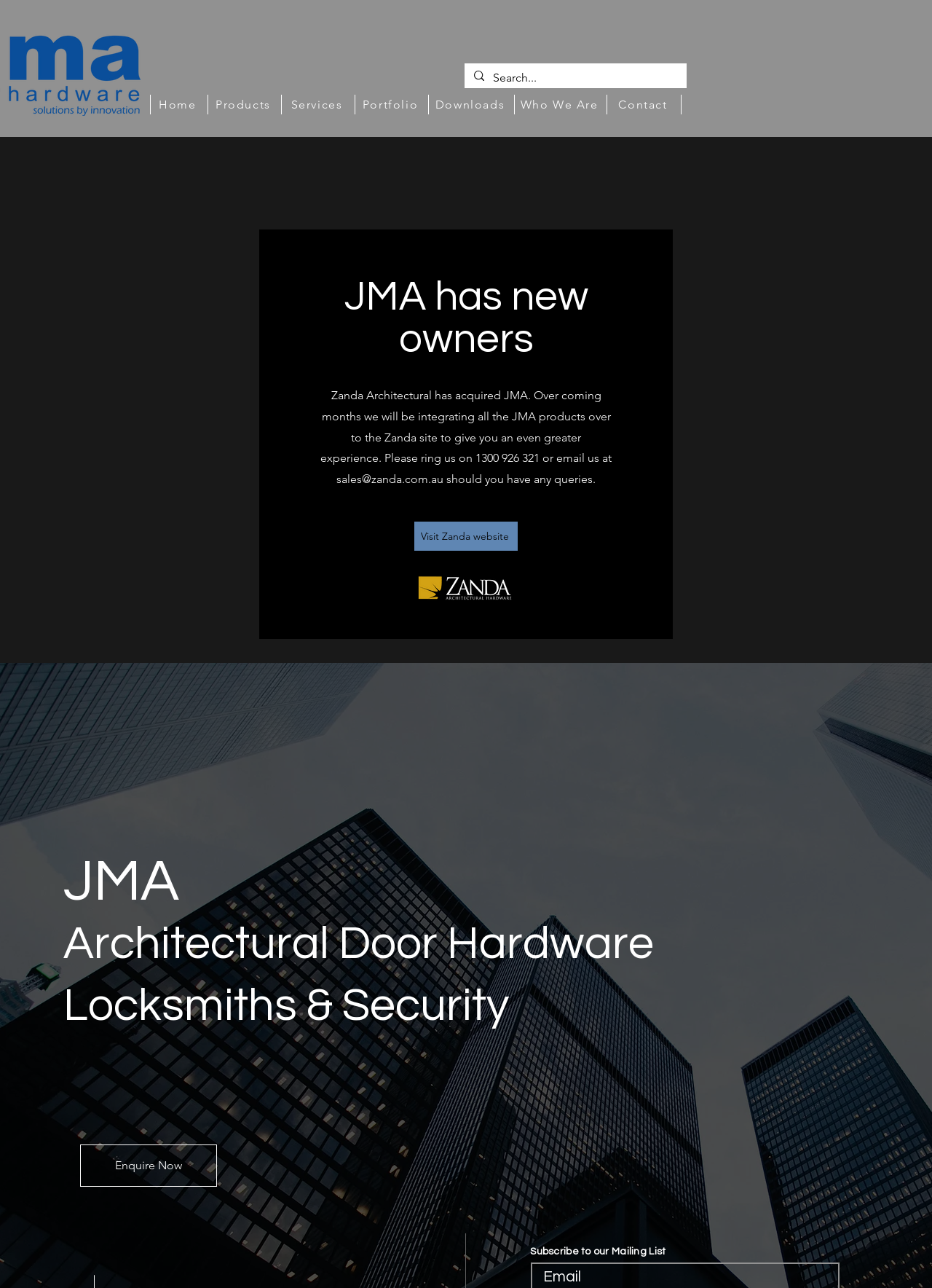Could you determine the bounding box coordinates of the clickable element to complete the instruction: "Go to Home page"? Provide the coordinates as four float numbers between 0 and 1, i.e., [left, top, right, bottom].

[0.161, 0.074, 0.223, 0.089]